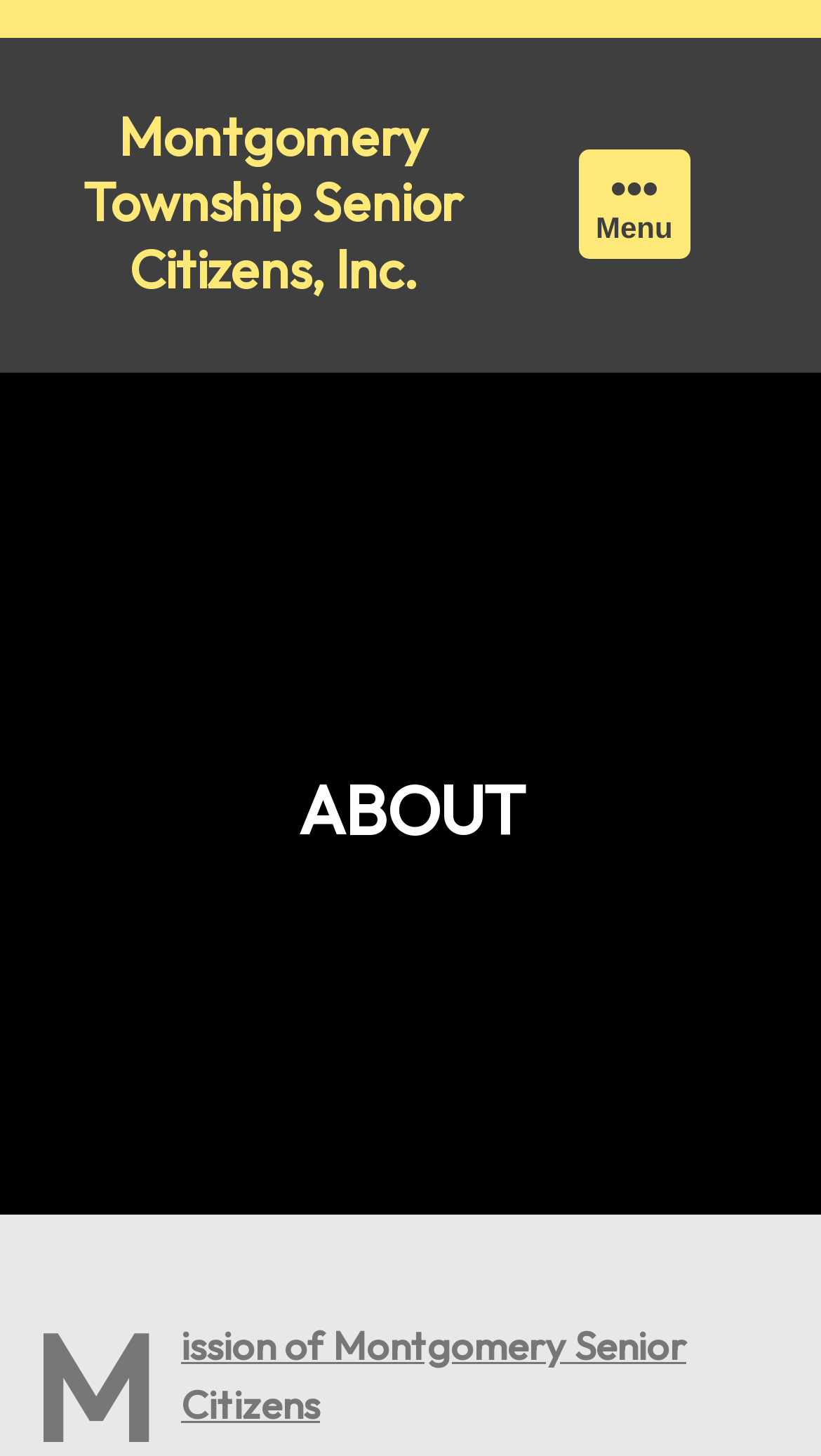Extract the bounding box of the UI element described as: "Menu".

[0.705, 0.102, 0.84, 0.178]